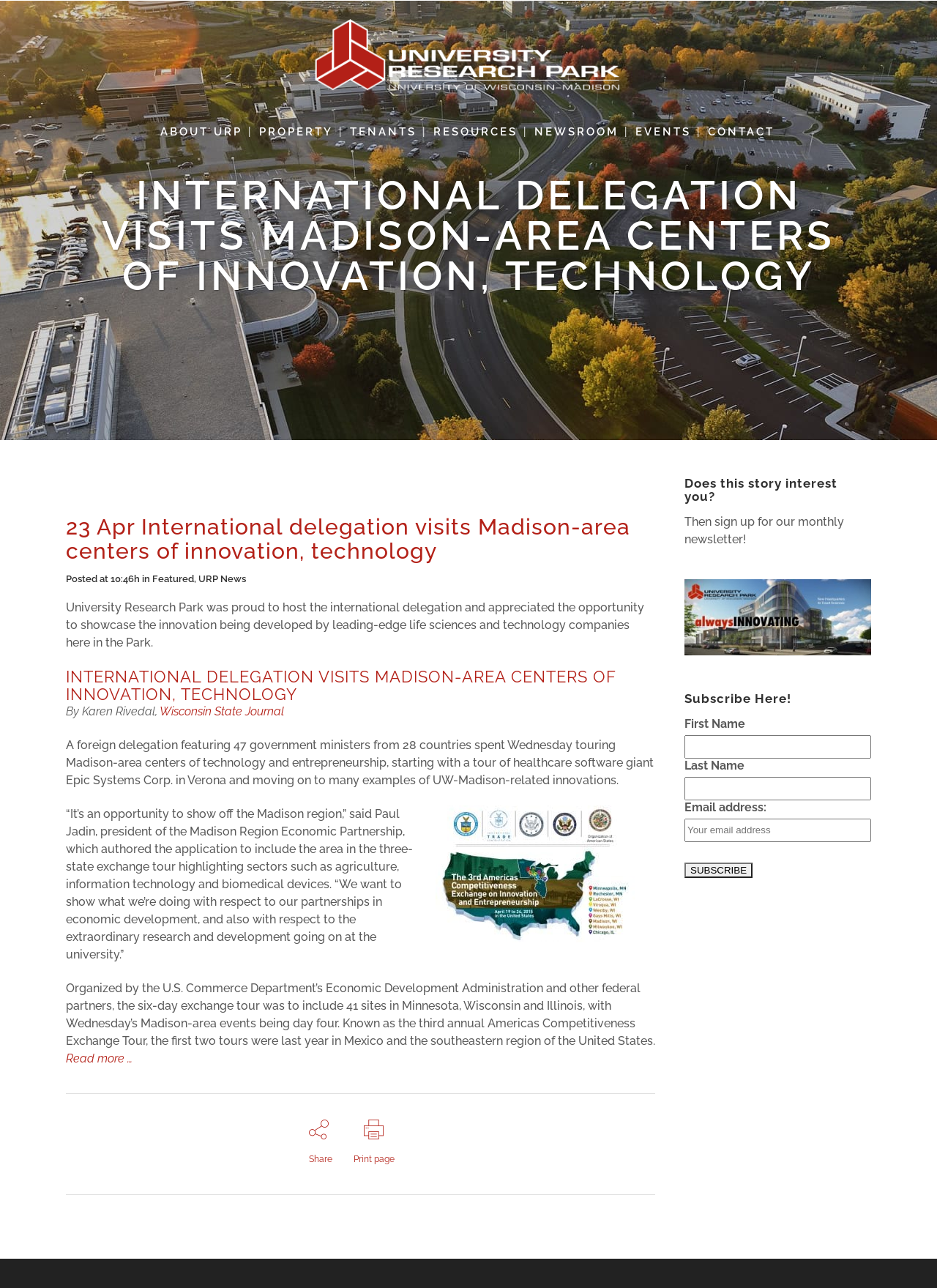Extract the bounding box of the UI element described as: "Wisconsin State Journal".

[0.17, 0.547, 0.303, 0.558]